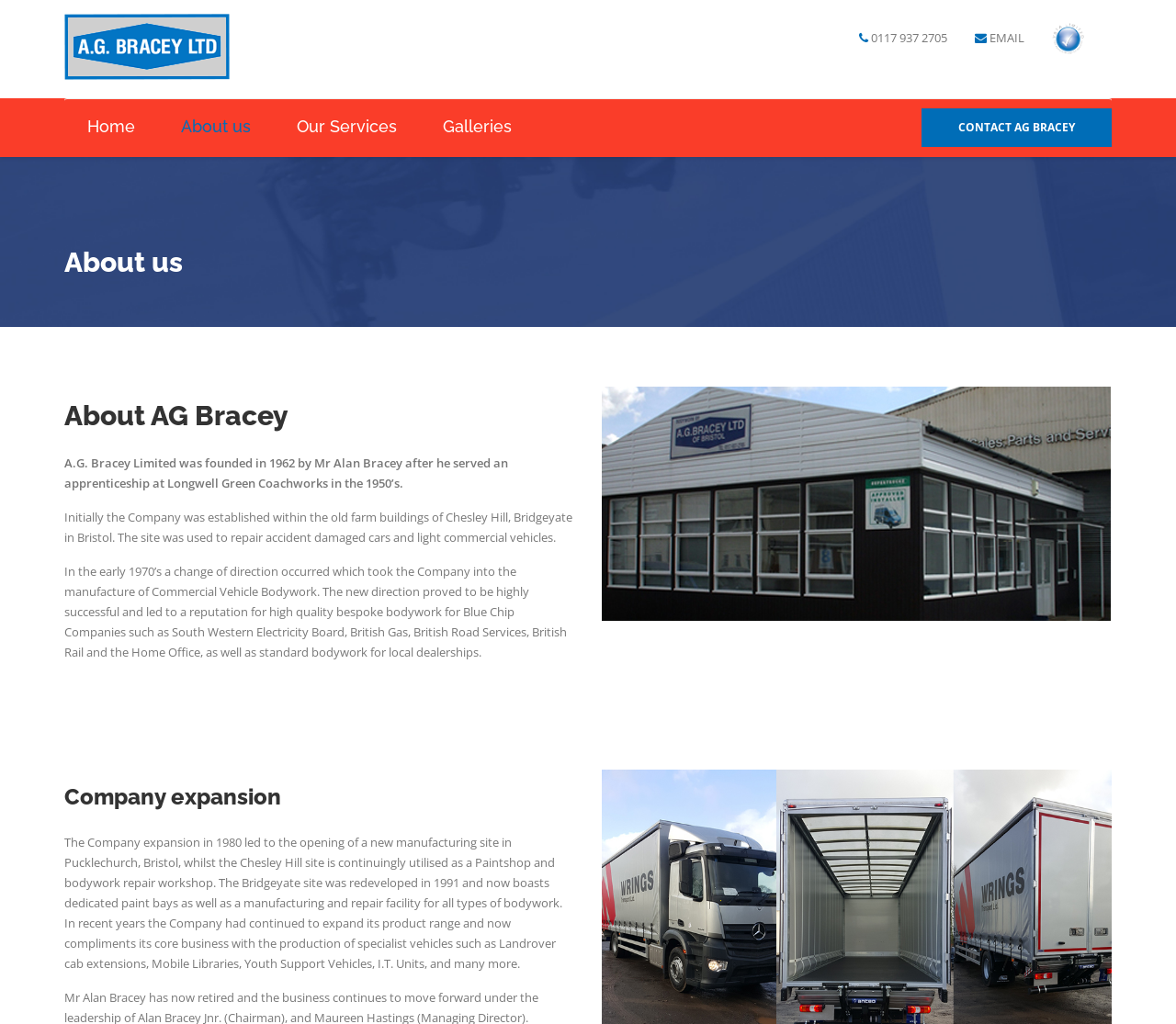Utilize the details in the image to give a detailed response to the question: What is the name of the founder of the company?

The founder's name is mentioned in the 'About AG Bracey' section, which states that the company was founded by Mr Alan Bracey after he served an apprenticeship at Longwell Green Coachworks in the 1950’s.